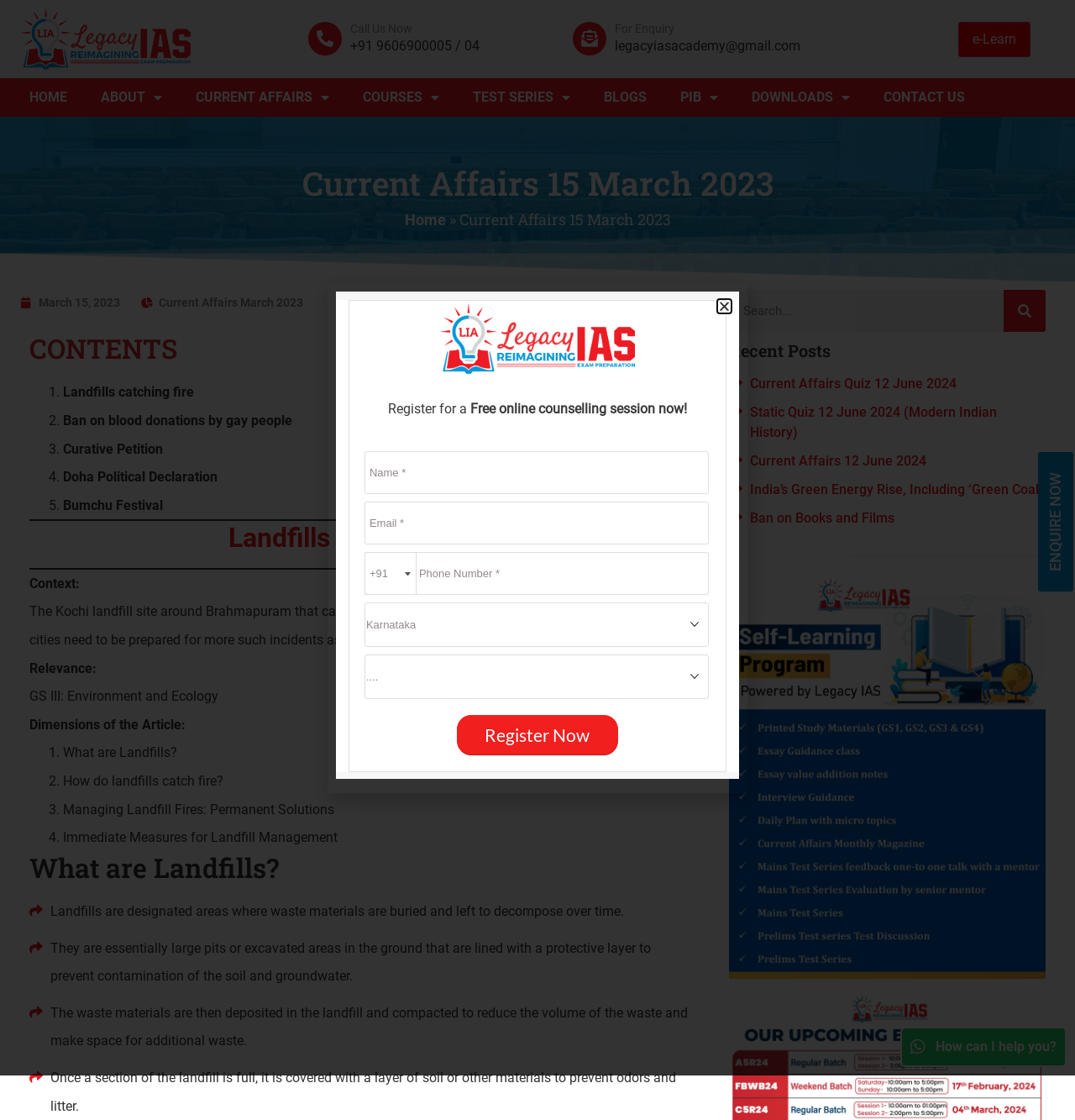Show the bounding box coordinates of the element that should be clicked to complete the task: "Click on the 'ENQUIRE NOW' button".

[0.966, 0.404, 0.998, 0.528]